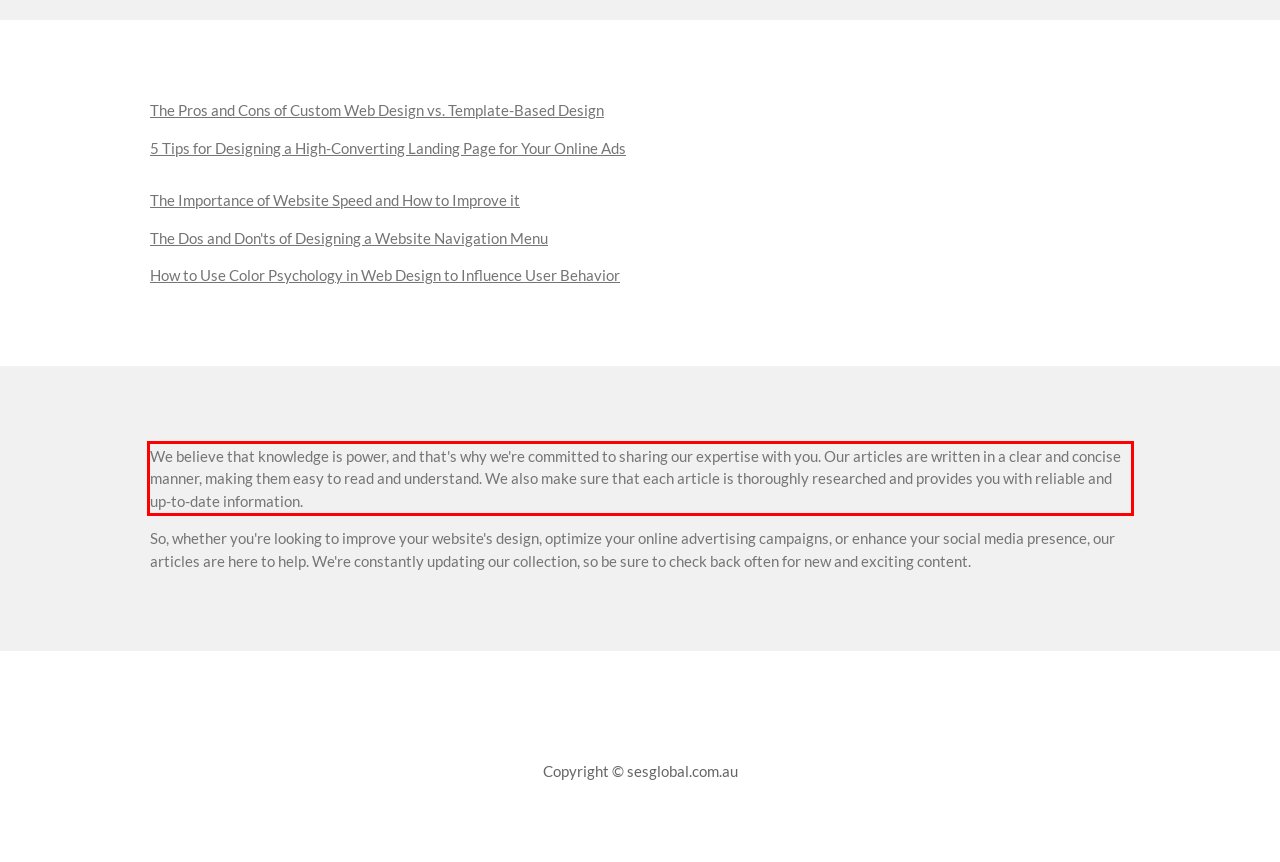In the screenshot of the webpage, find the red bounding box and perform OCR to obtain the text content restricted within this red bounding box.

We believe that knowledge is power, and that's why we're committed to sharing our expertise with you. Our articles are written in a clear and concise manner, making them easy to read and understand. We also make sure that each article is thoroughly researched and provides you with reliable and up-to-date information.